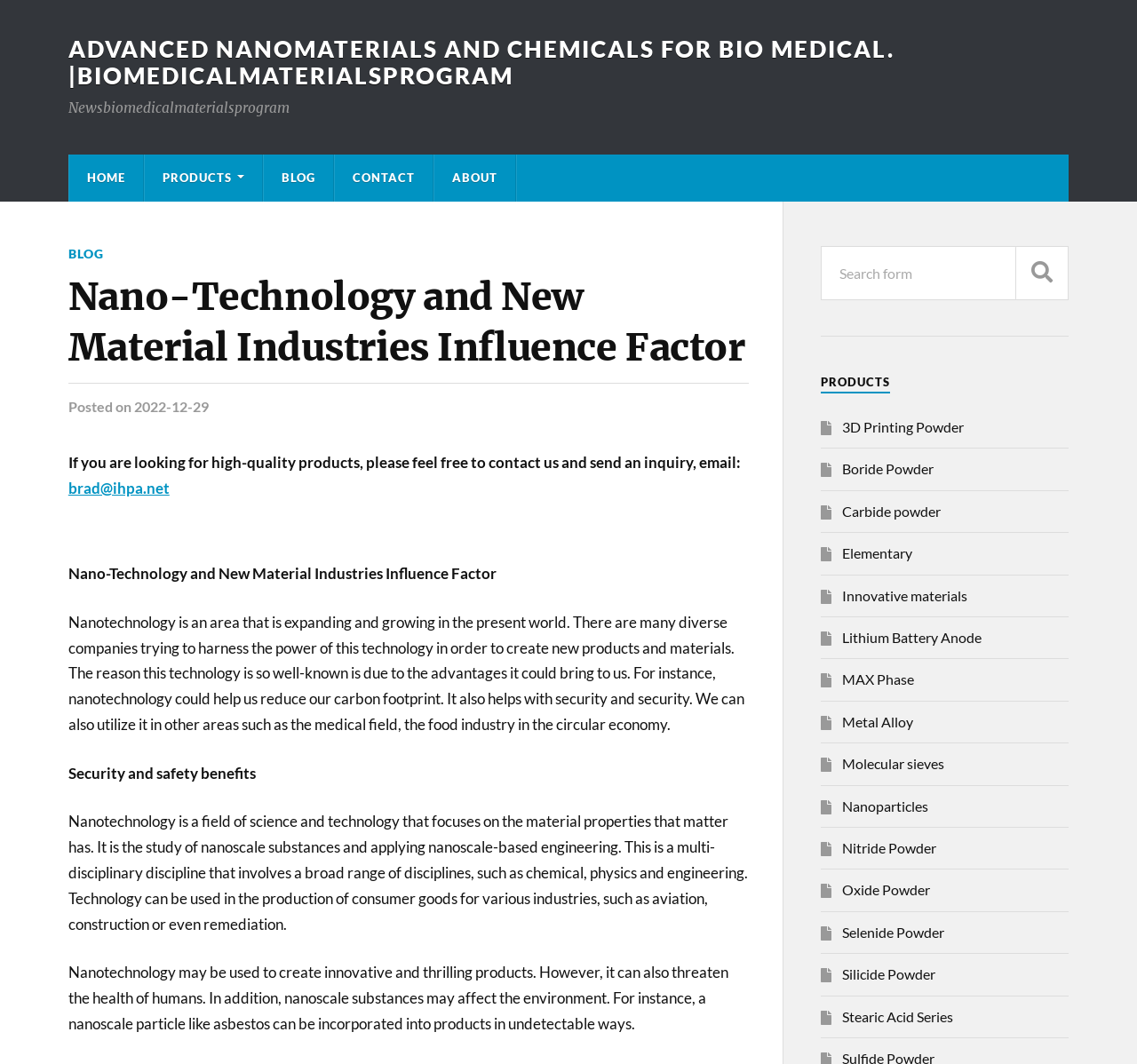Can you determine the bounding box coordinates of the area that needs to be clicked to fulfill the following instruction: "Read the blog"?

[0.232, 0.145, 0.293, 0.189]